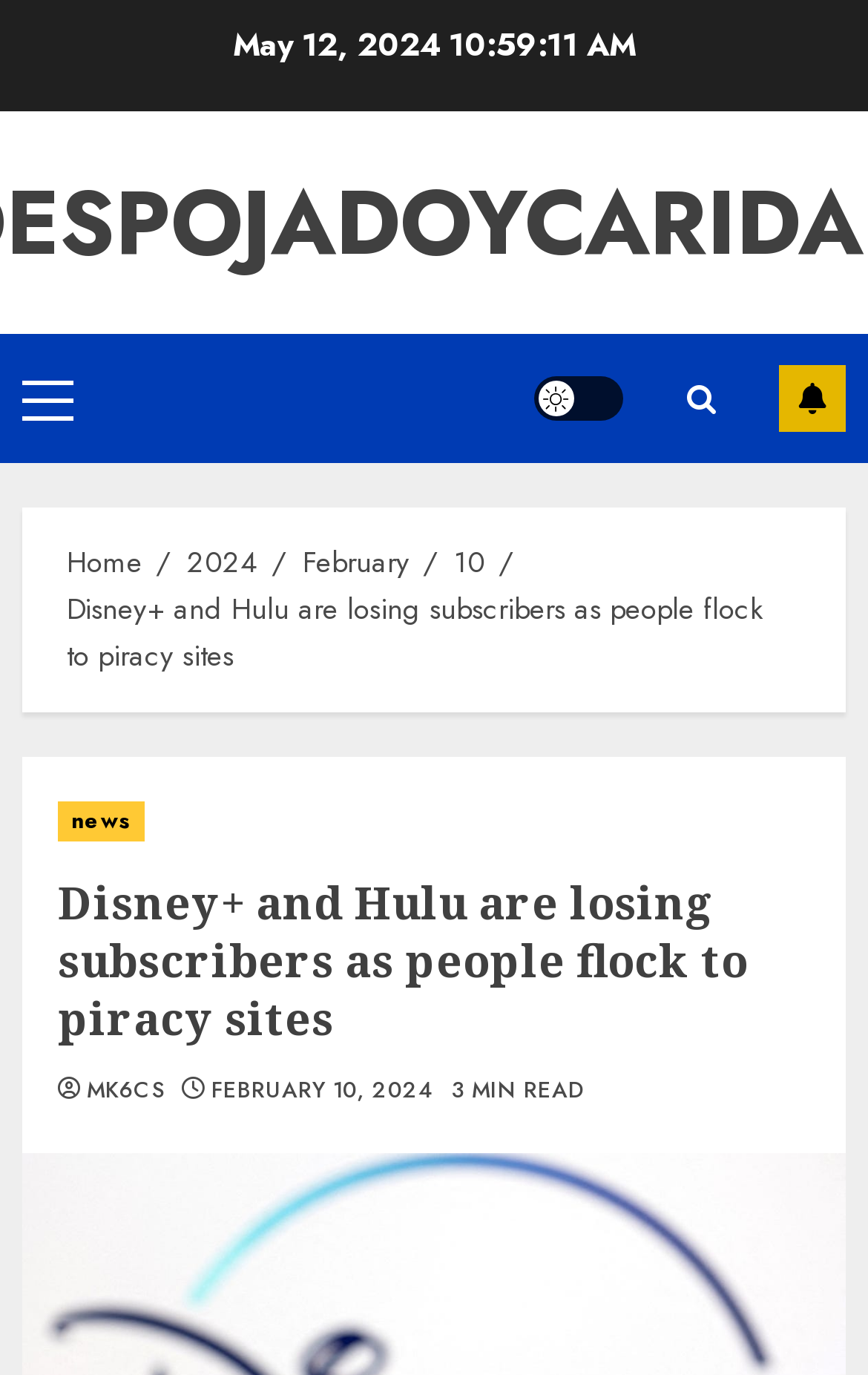Can you extract the headline from the webpage for me?

Disney+ and Hulu are losing subscribers as people flock to piracy sites